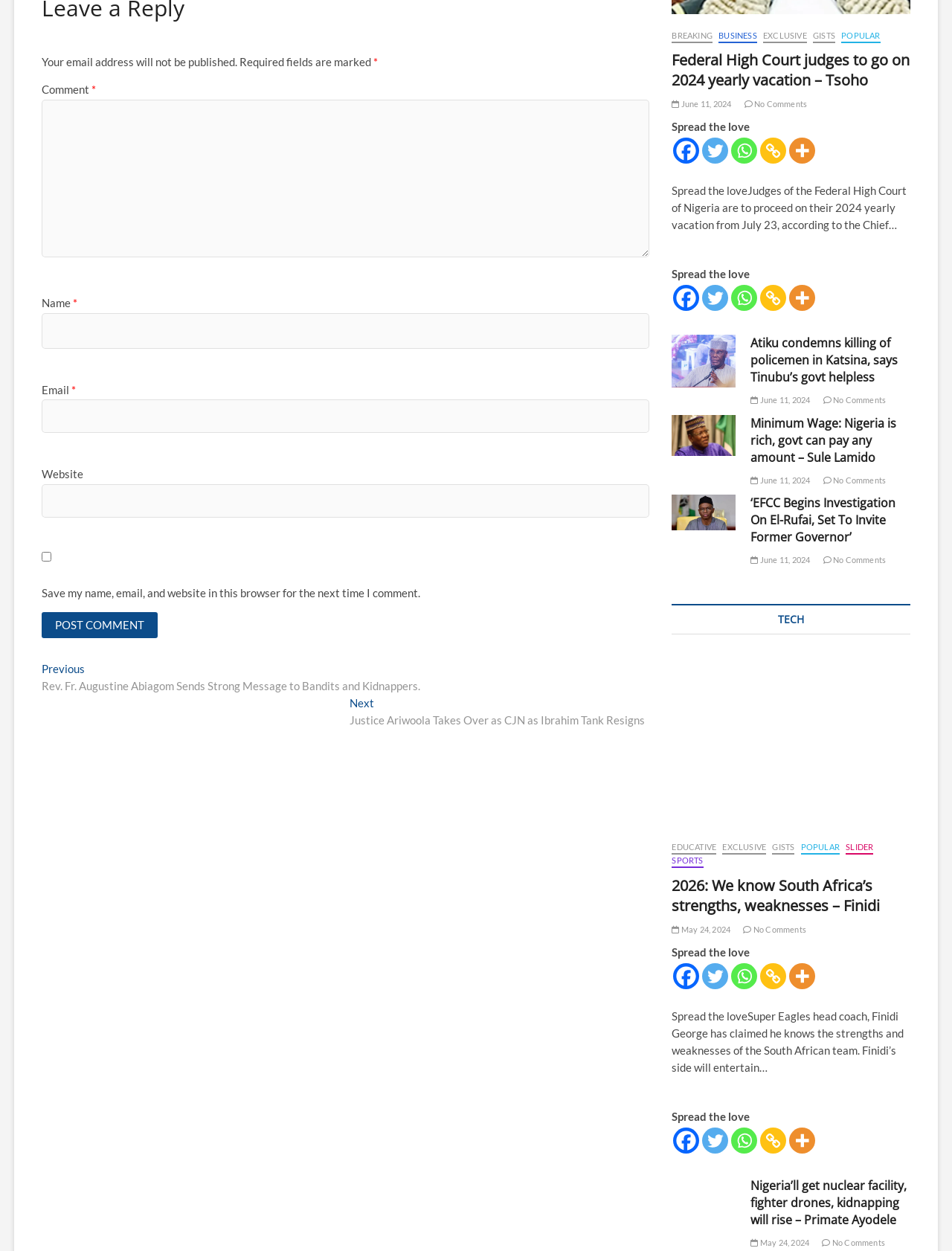Using the element description: "title="More"", determine the bounding box coordinates for the specified UI element. The coordinates should be four float numbers between 0 and 1, [left, top, right, bottom].

[0.829, 0.228, 0.857, 0.249]